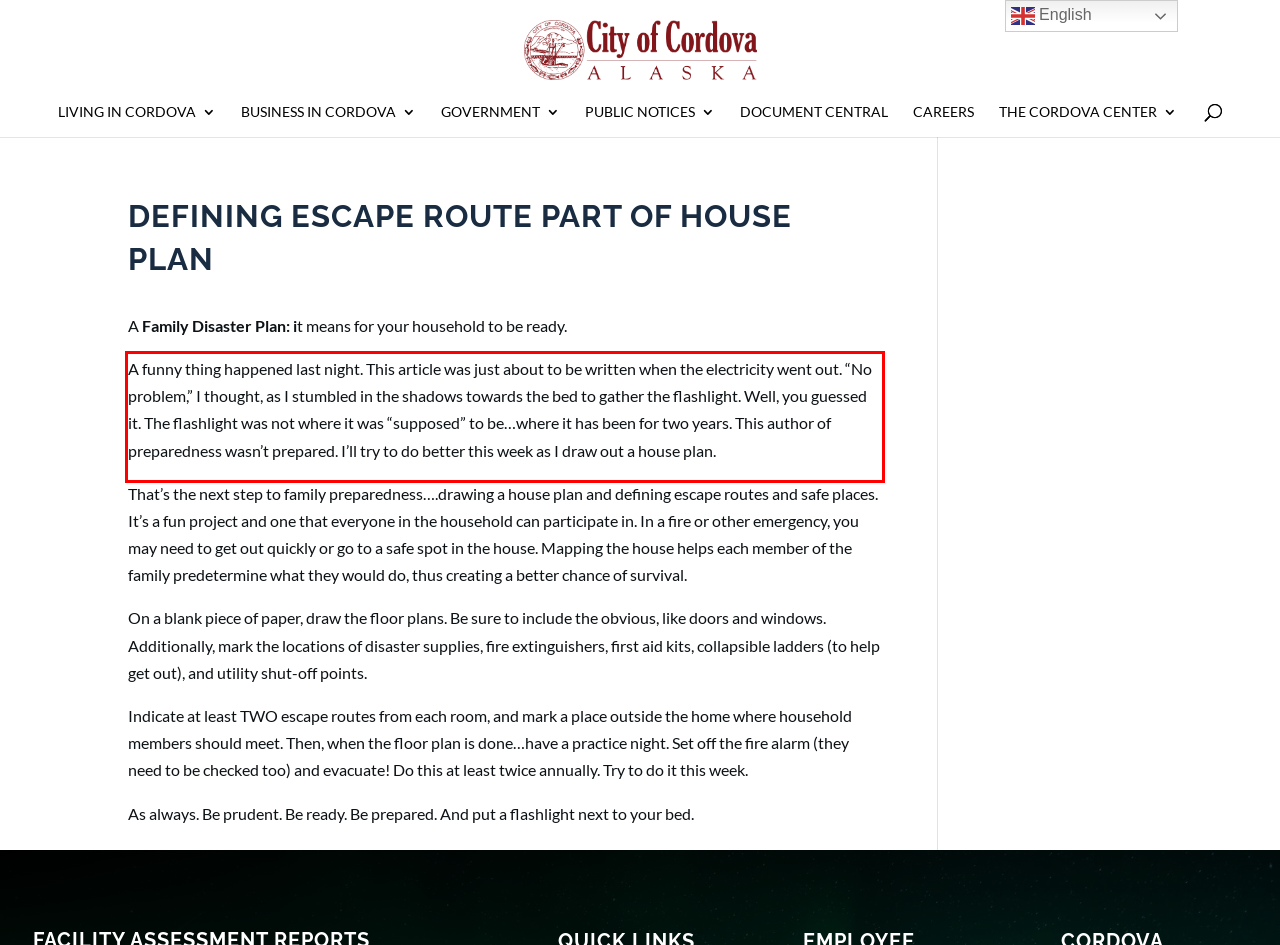Identify and extract the text within the red rectangle in the screenshot of the webpage.

A funny thing happened last night. This article was just about to be written when the electricity went out. “No problem,” I thought, as I stumbled in the shadows towards the bed to gather the flashlight. Well, you guessed it. The flashlight was not where it was “supposed” to be…where it has been for two years. This author of preparedness wasn’t prepared. I’ll try to do better this week as I draw out a house plan.